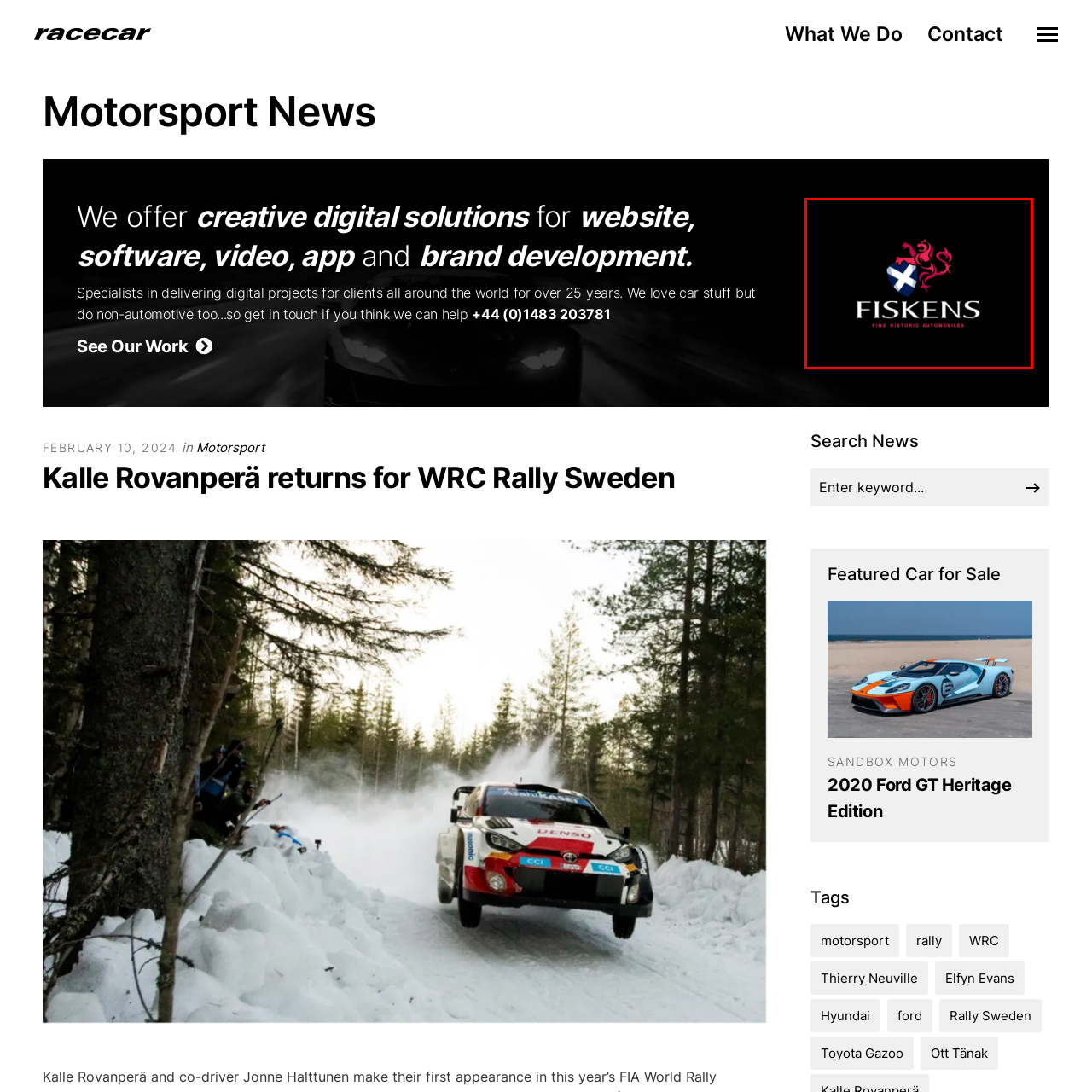Look at the image enclosed by the red boundary and give a detailed answer to the following question, grounding your response in the image's content: 
What is the shape of the emblem above the company name?

The emblem above the company name consists of a blue shield adorned with a white saltire, reminiscent of the St Andrew's Cross, alongside a fierce red lion, symbolizing strength and heritage.